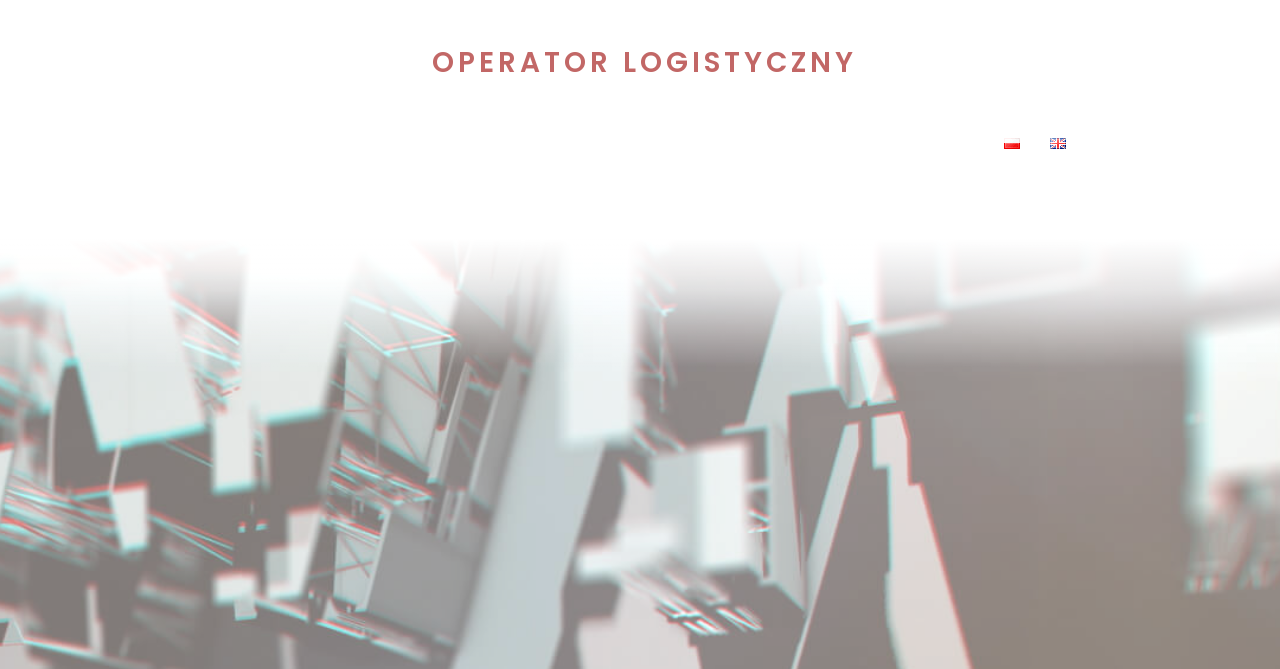What is the second menu item?
Answer the question with a thorough and detailed explanation.

The menu items are located at the top of the webpage. The second menu item is 'About Wilshire Holding', which is a link that provides more information about the company.